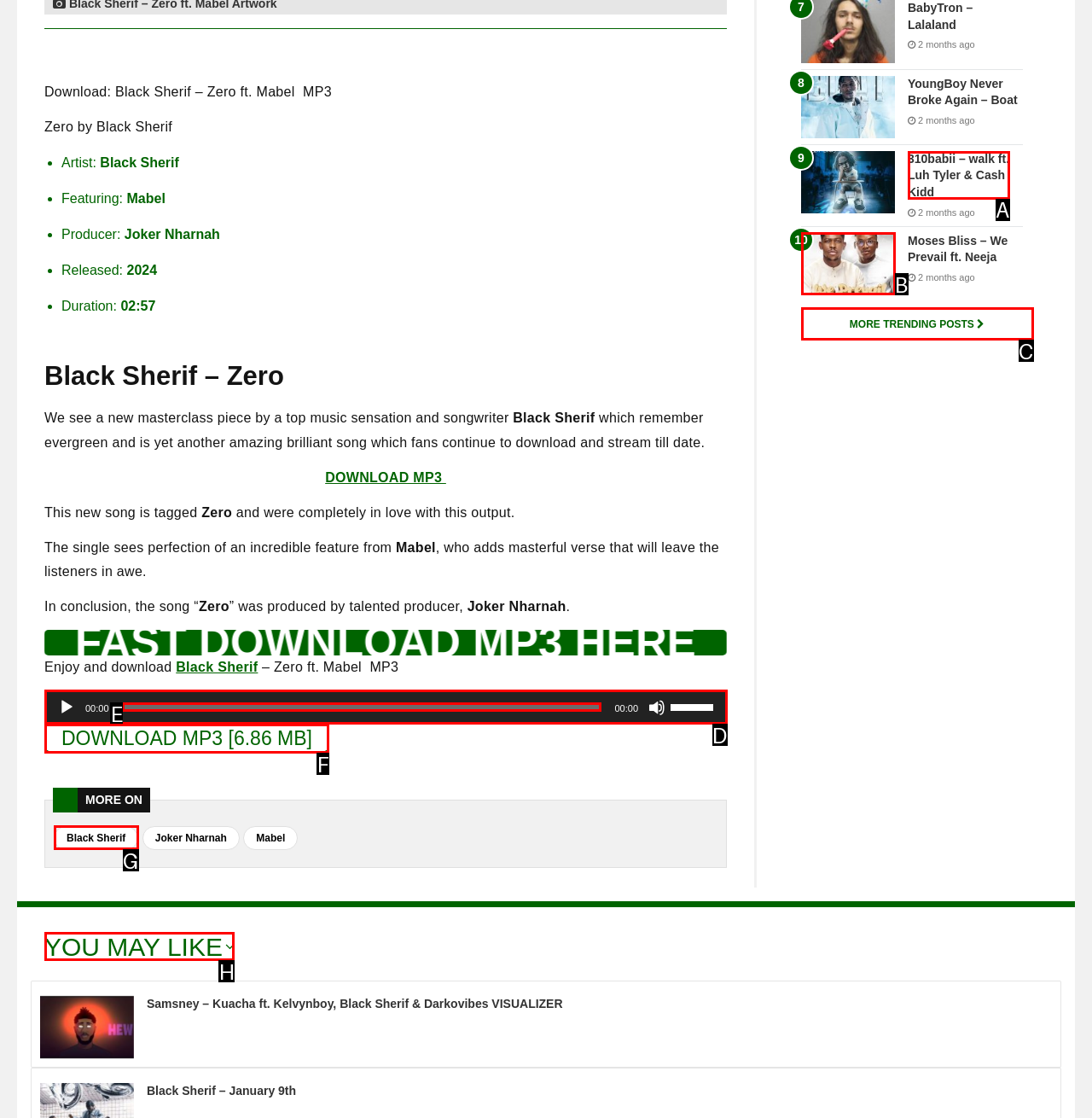Select the option that matches the description: Black Sherif. Answer with the letter of the correct option directly.

G